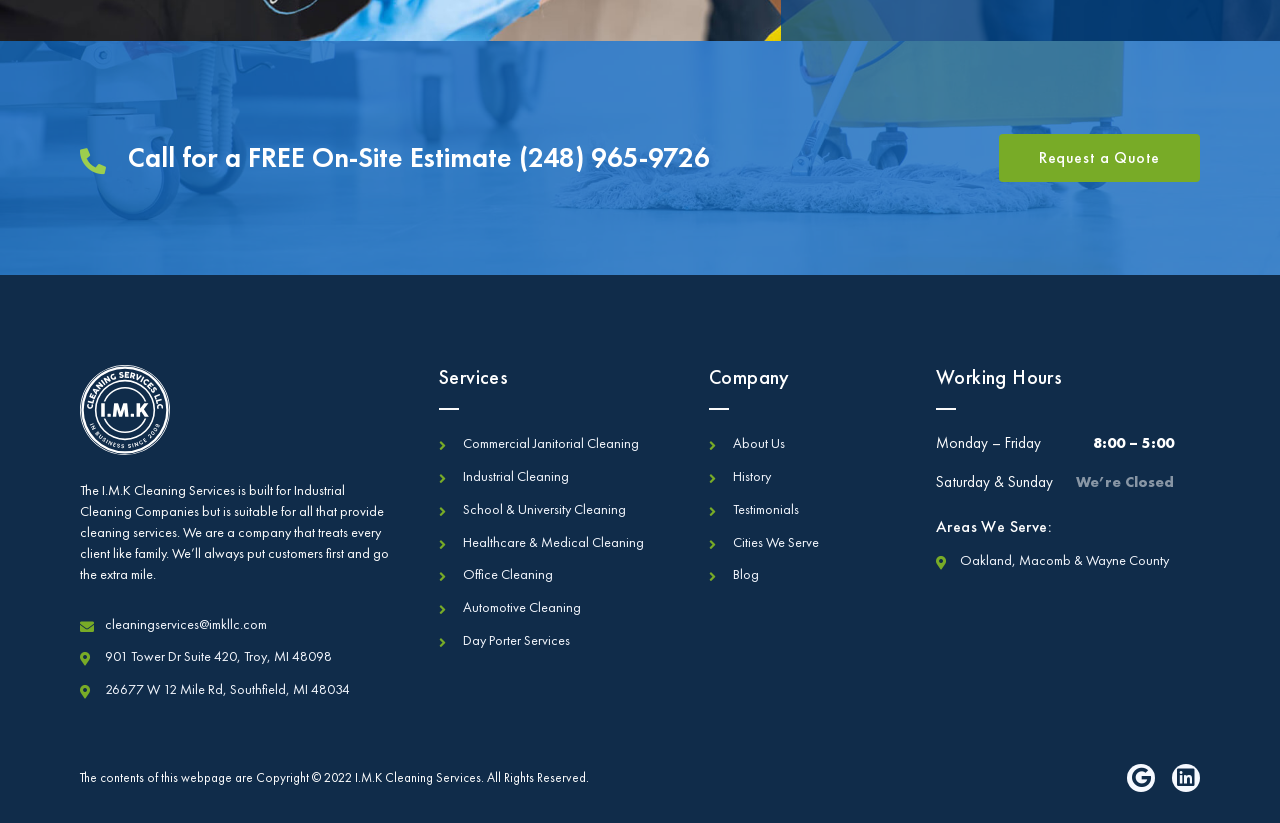Given the description: "parent_node: Search name="s"", determine the bounding box coordinates of the UI element. The coordinates should be formatted as four float numbers between 0 and 1, [left, top, right, bottom].

None